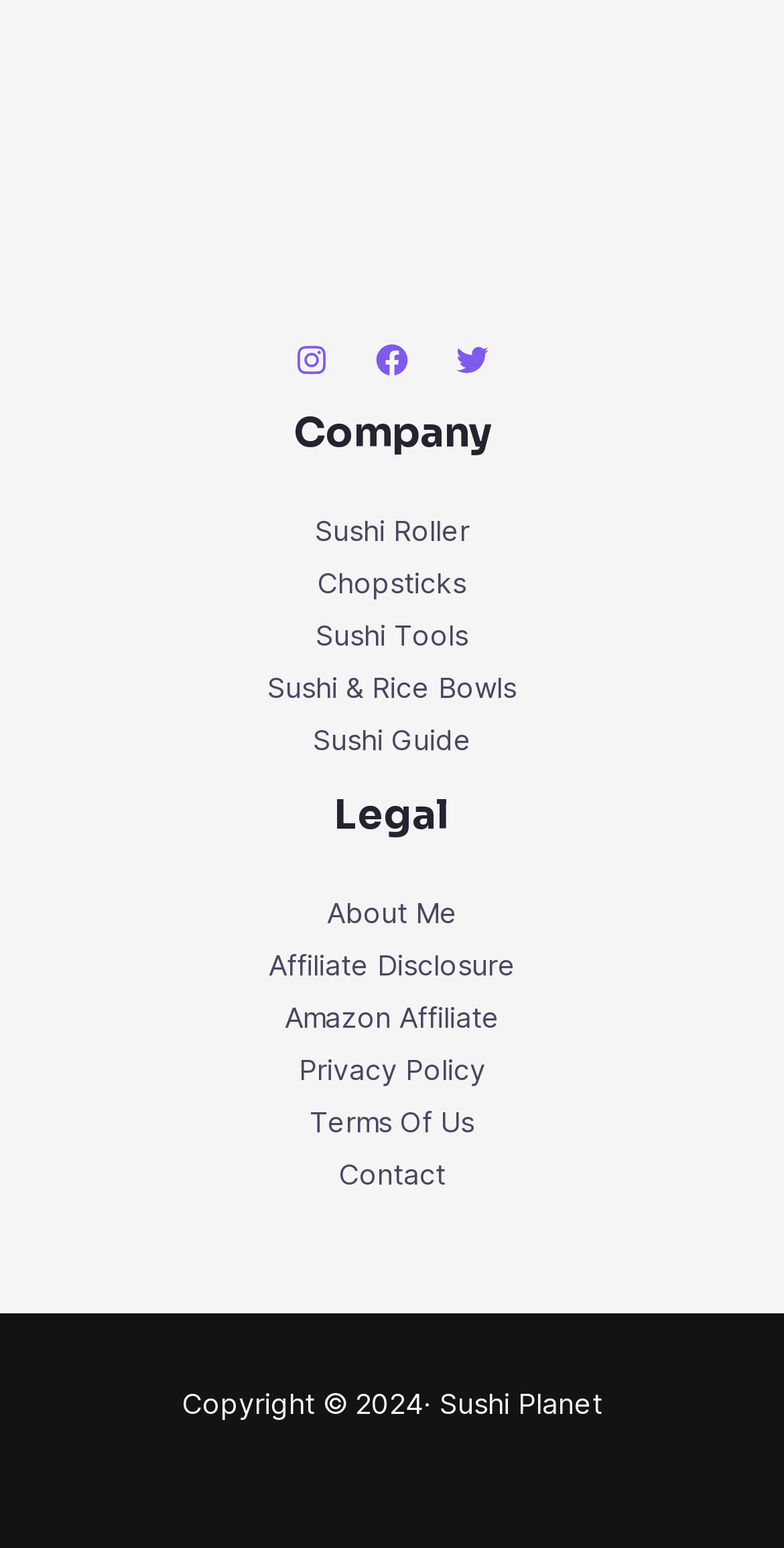What is the last link in the 'Legal' section?
Please interpret the details in the image and answer the question thoroughly.

In the 'Legal' section, I can see a navigation element with several links, and the last link is 'Contact'.